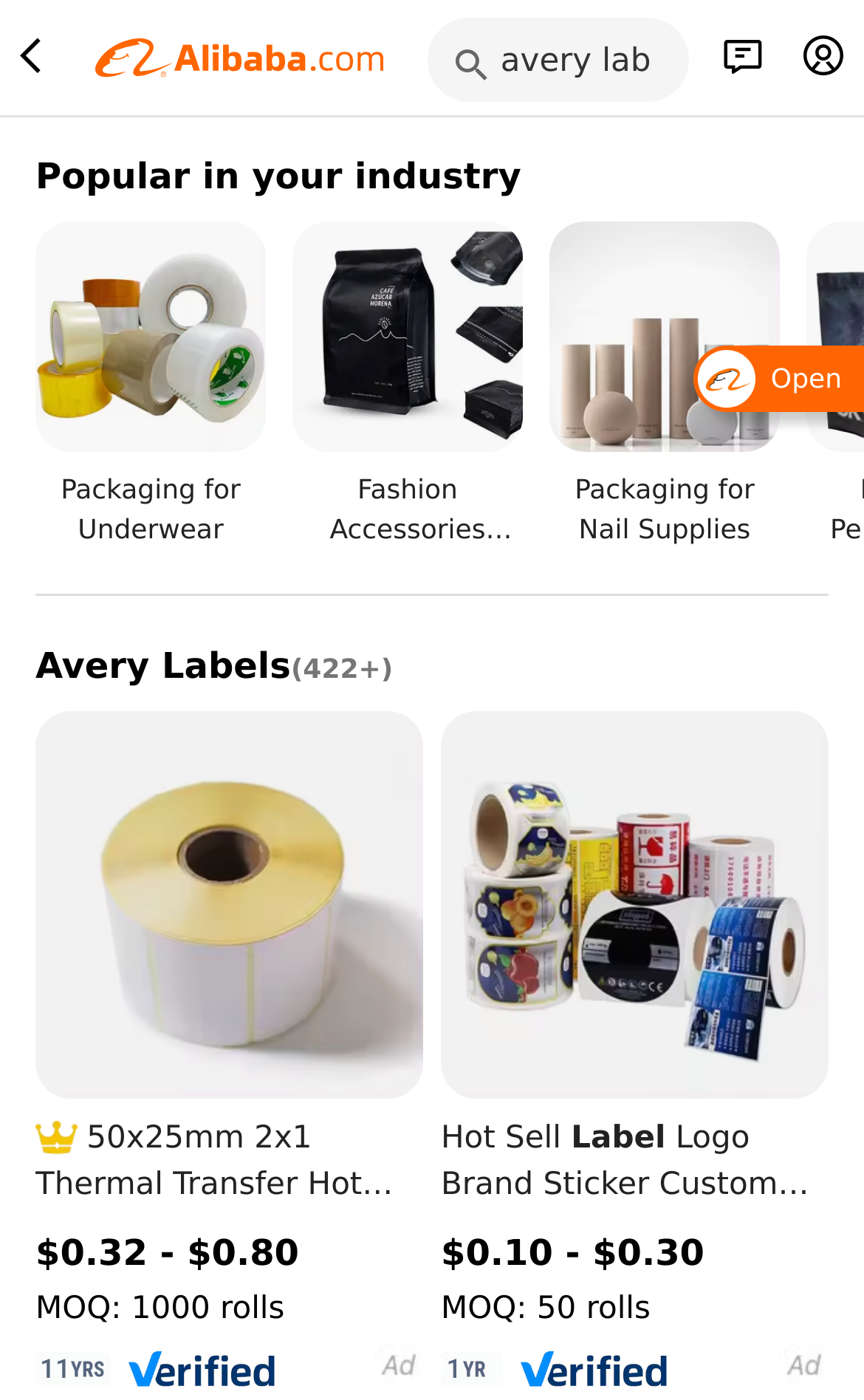What is the minimum order quantity for the first product?
Use the information from the image to give a detailed answer to the question.

I examined the first product link and found the minimum order quantity mentioned as 'MOQ: 1000 rolls'.